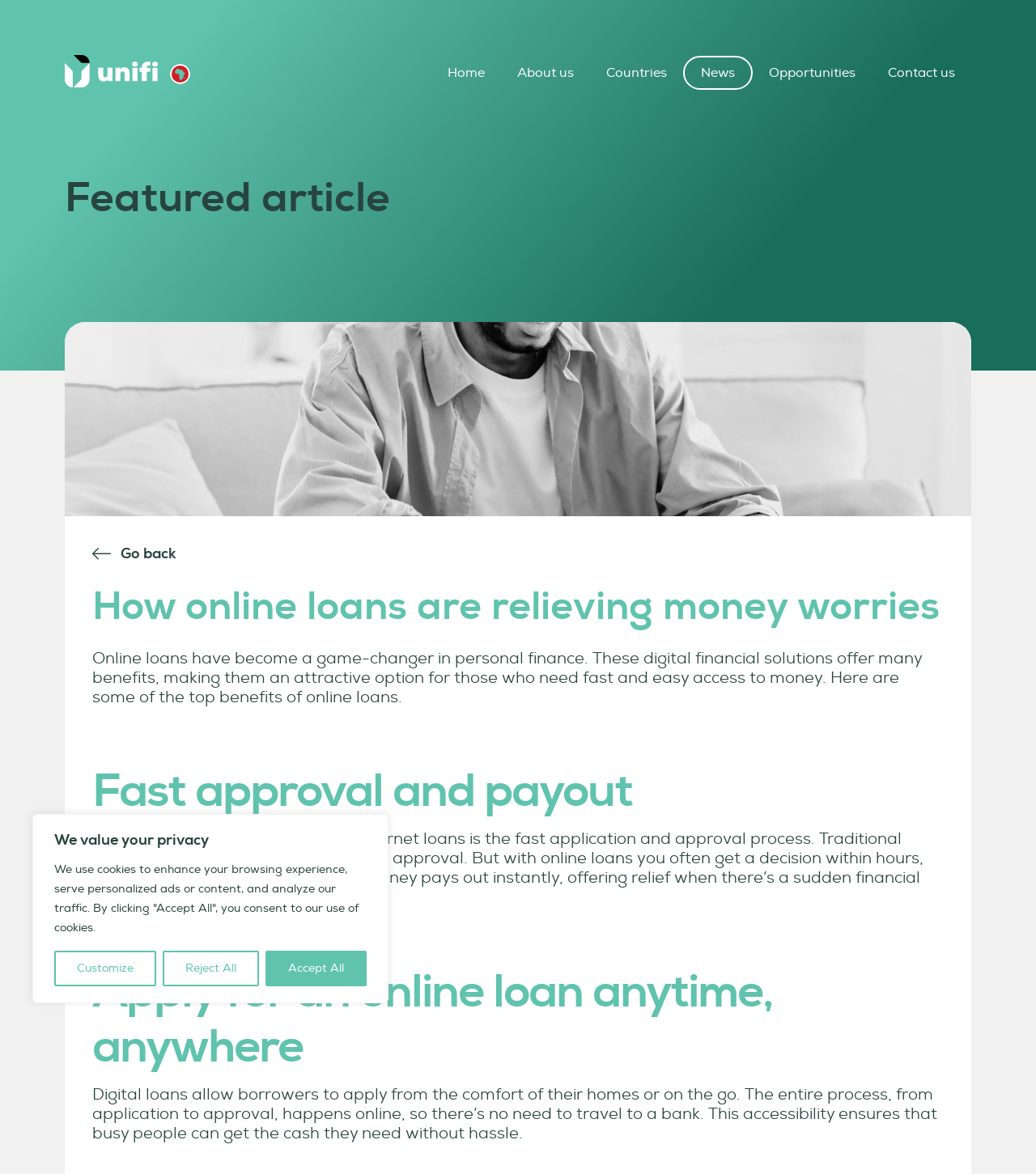Can you give a detailed response to the following question using the information from the image? What is the purpose of the 'Back to Top' link?

The 'Back to Top' link is located at the bottom of the webpage, and its purpose is to allow users to quickly navigate back to the top of the webpage, making it easier to access the main content and navigation menu.